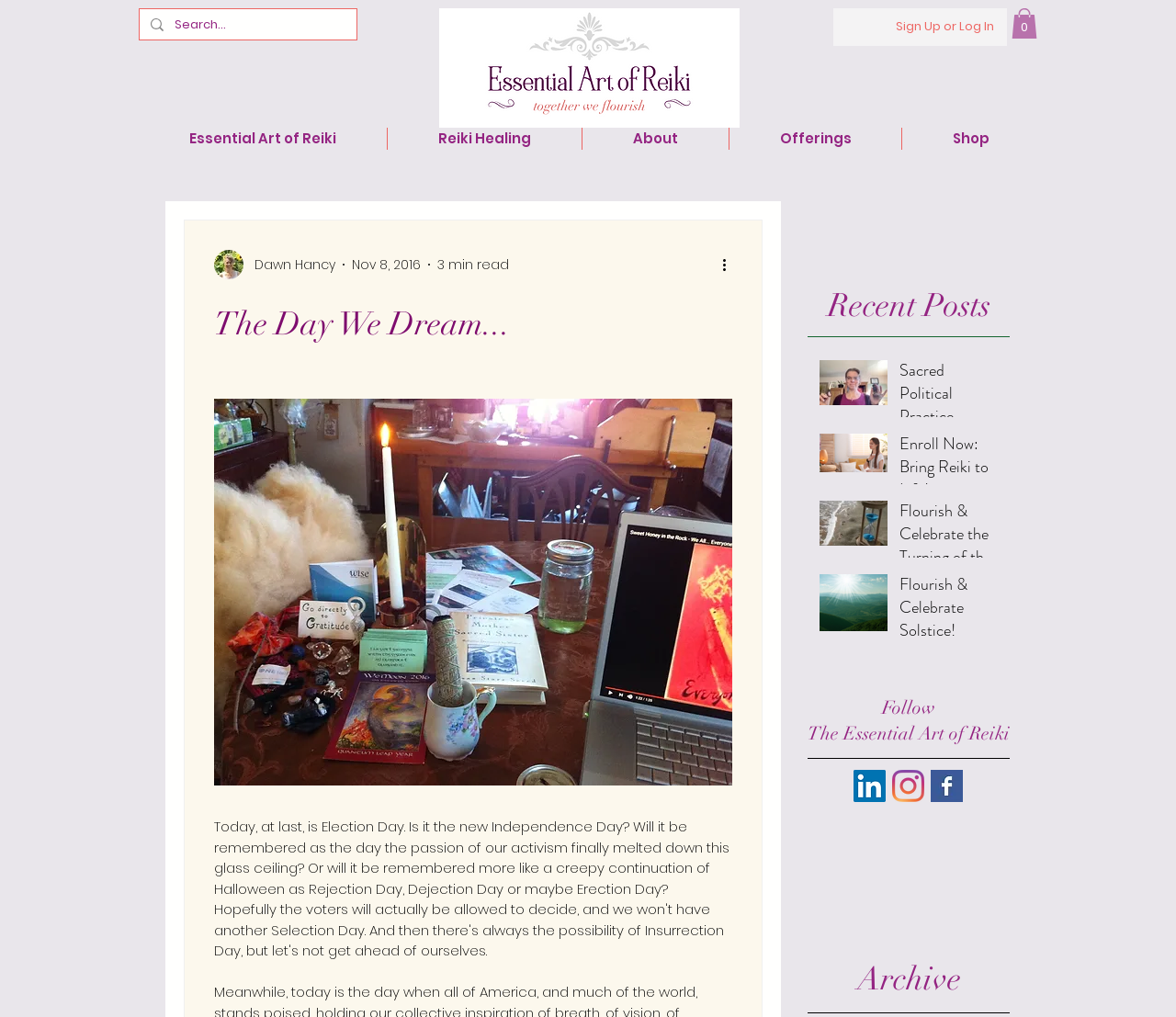Find the bounding box coordinates of the clickable region needed to perform the following instruction: "View cart". The coordinates should be provided as four float numbers between 0 and 1, i.e., [left, top, right, bottom].

[0.86, 0.008, 0.882, 0.038]